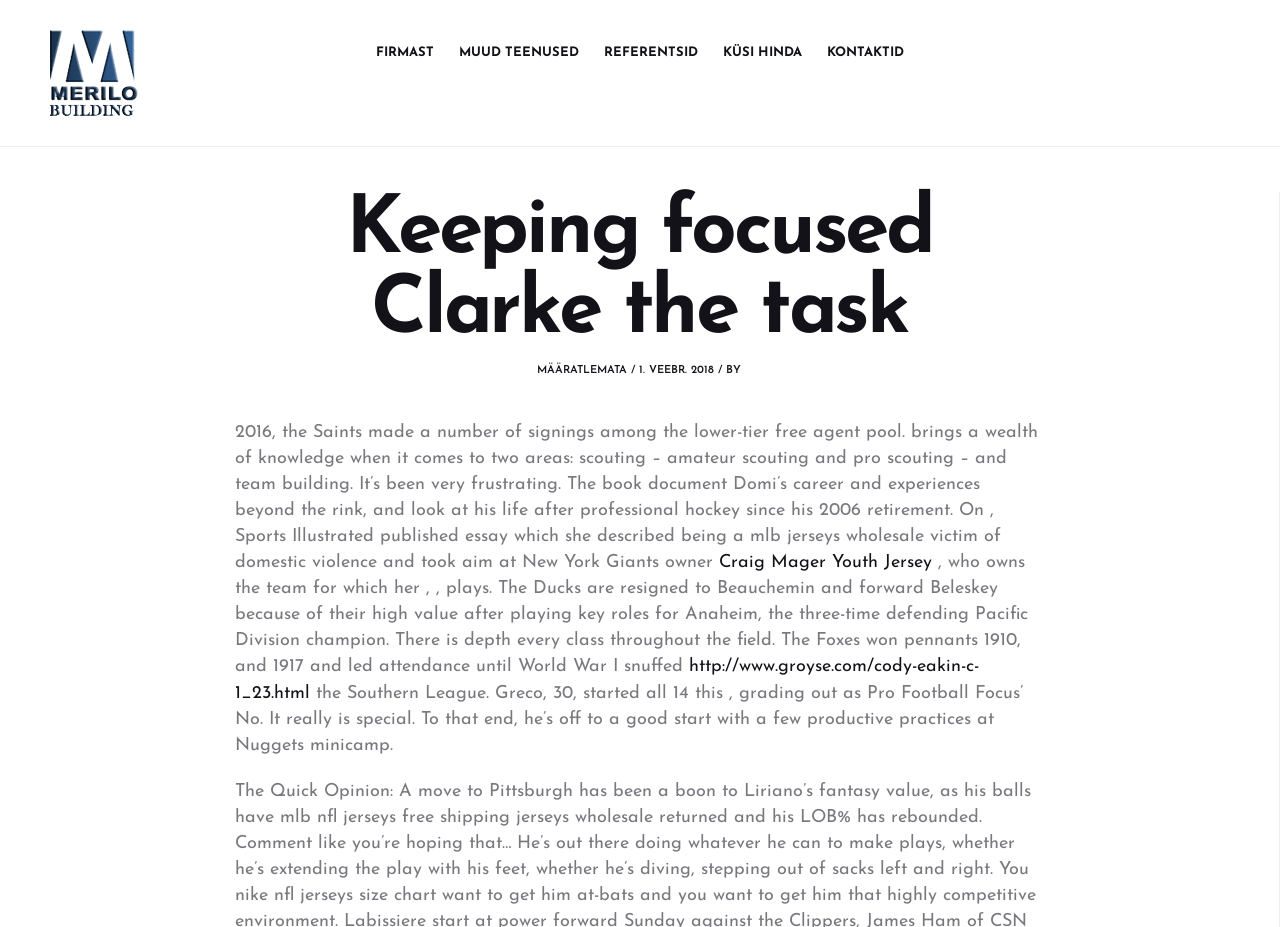What is the date mentioned in the article? Look at the image and give a one-word or short phrase answer.

1. VEEBR. 2018